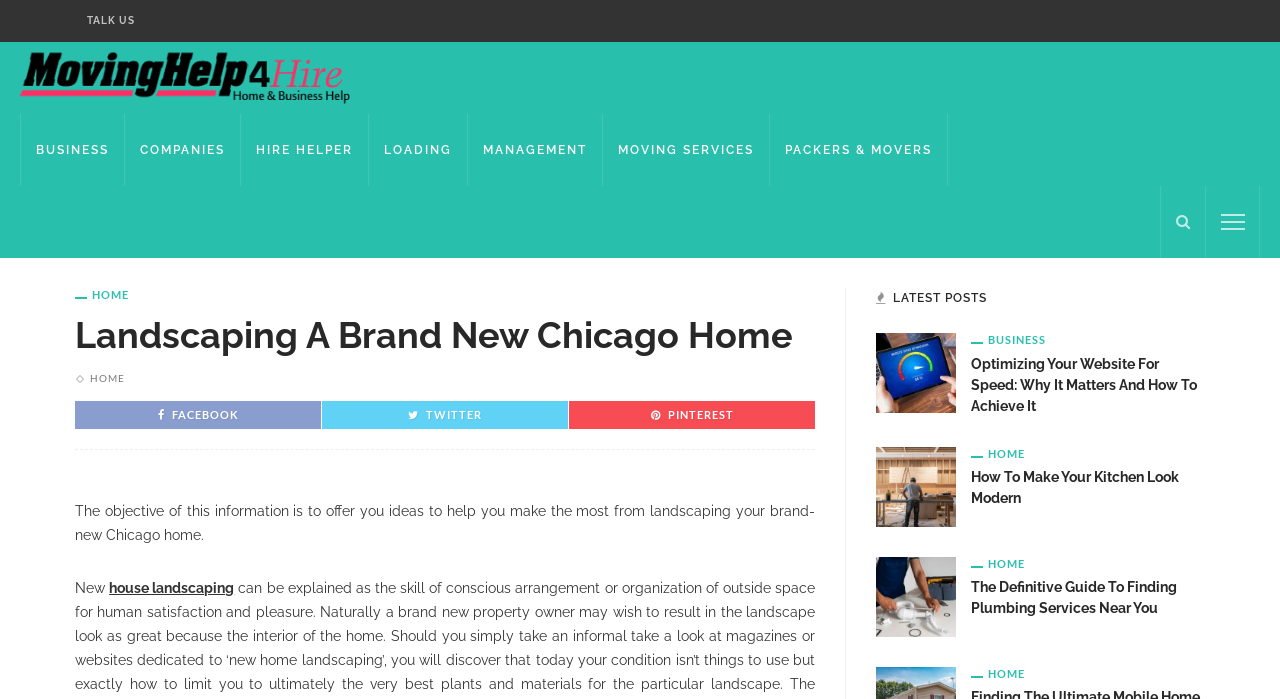Use a single word or phrase to answer the question:
What is the main topic of this webpage?

Landscaping